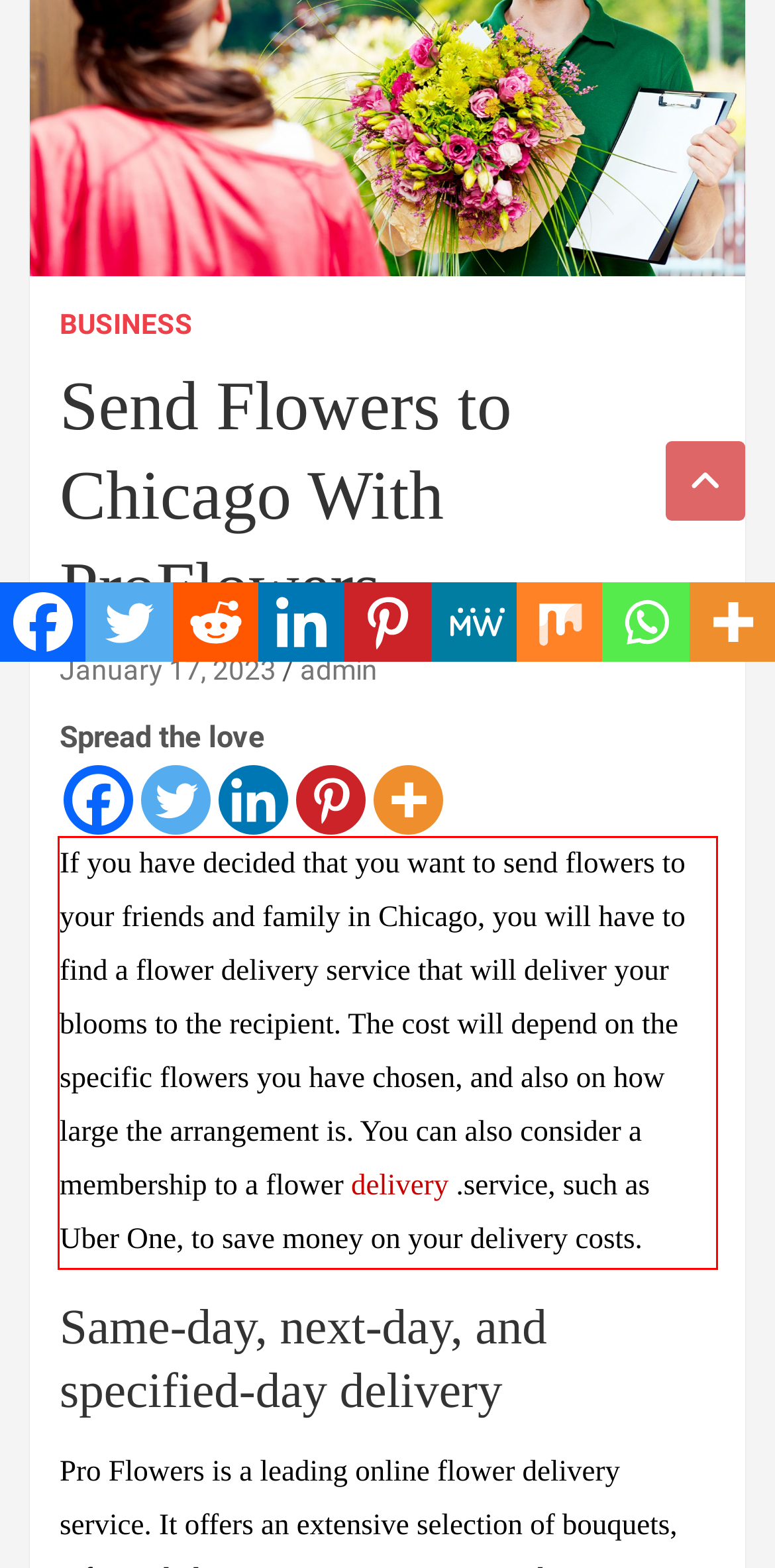Analyze the screenshot of a webpage where a red rectangle is bounding a UI element. Extract and generate the text content within this red bounding box.

If you have decided that you want to send flowers to your friends and family in Chicago, you will have to find a flower delivery service that will deliver your blooms to the recipient. The cost will depend on the specific flowers you have chosen, and also on how large the arrangement is. You can also consider a membership to a flower delivery .service, such as Uber One, to save money on your delivery costs.